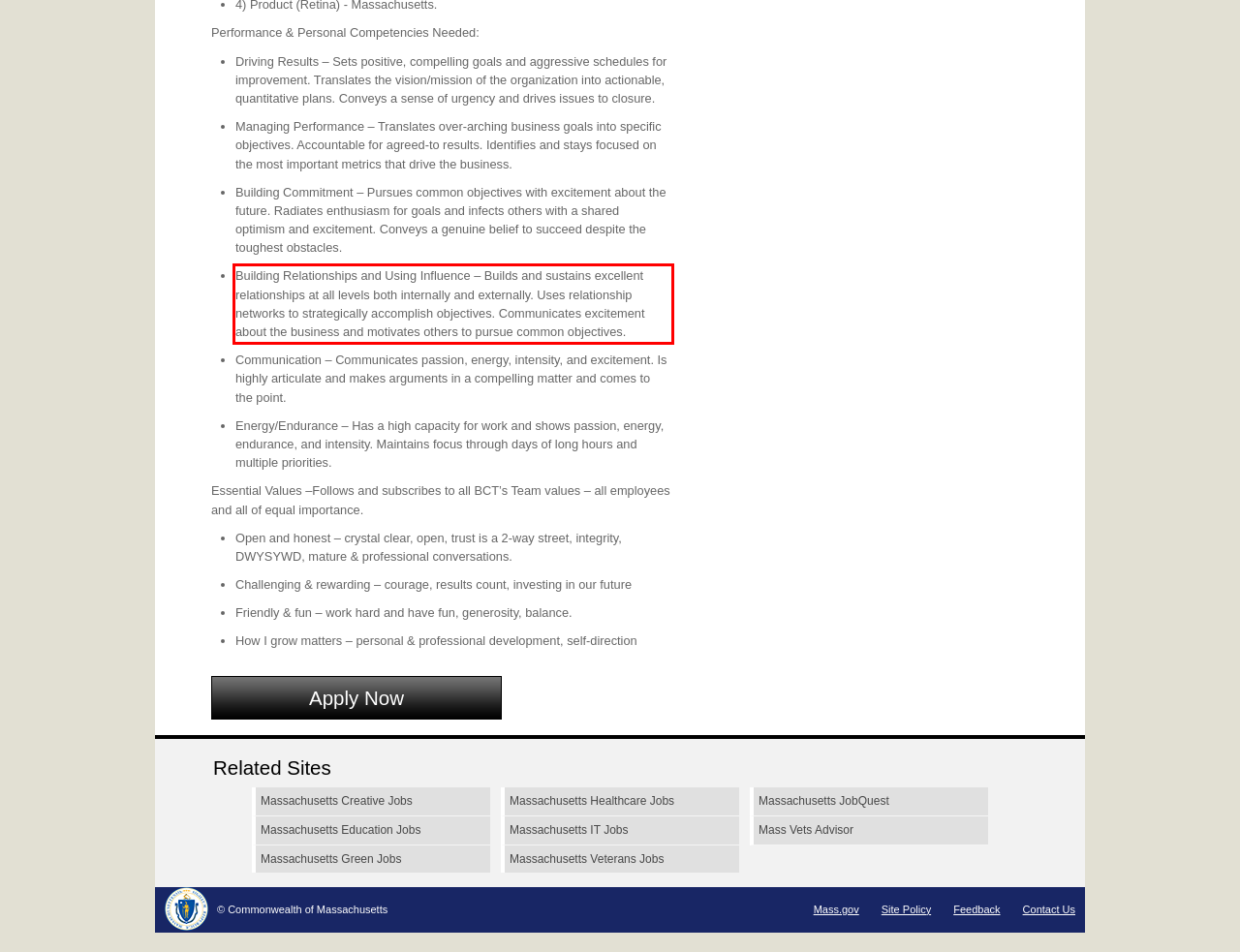You are provided with a screenshot of a webpage containing a red bounding box. Please extract the text enclosed by this red bounding box.

Building Relationships and Using Influence – Builds and sustains excellent relationships at all levels both internally and externally. Uses relationship networks to strategically accomplish objectives. Communicates excitement about the business and motivates others to pursue common objectives.